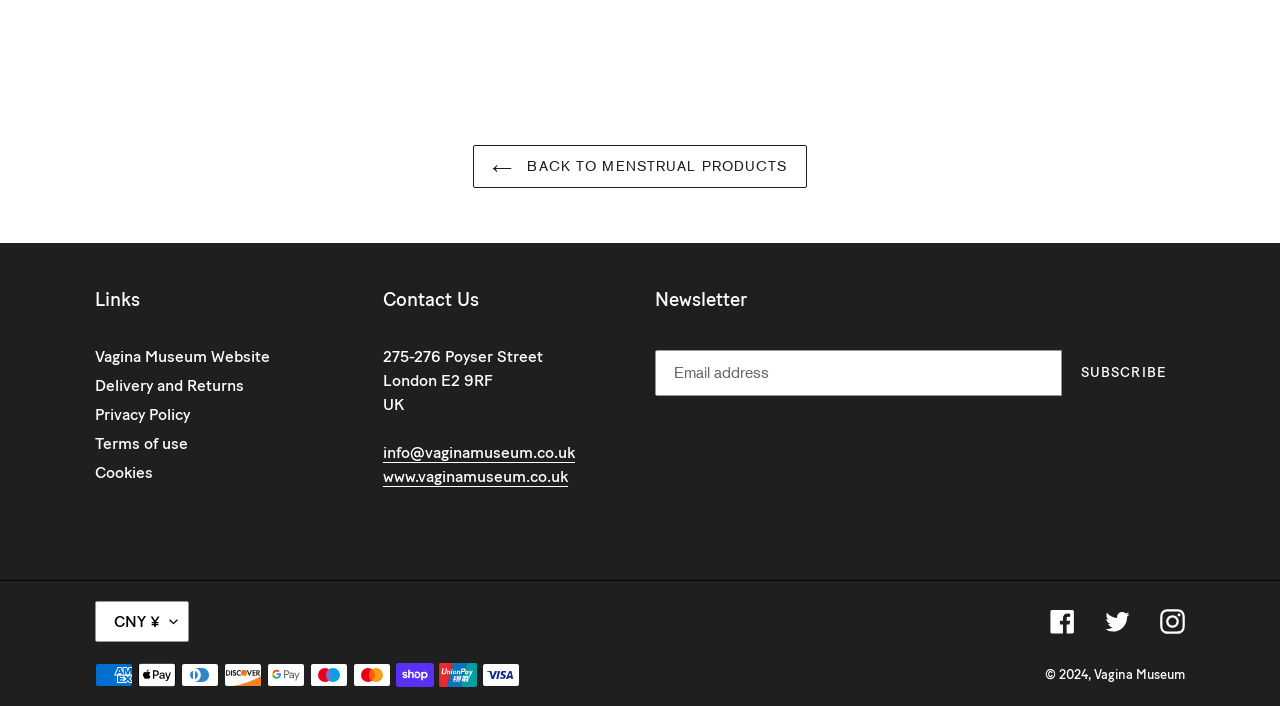Please determine the bounding box coordinates of the area that needs to be clicked to complete this task: 'Select CNY ¥ as currency'. The coordinates must be four float numbers between 0 and 1, formatted as [left, top, right, bottom].

[0.074, 0.851, 0.148, 0.909]